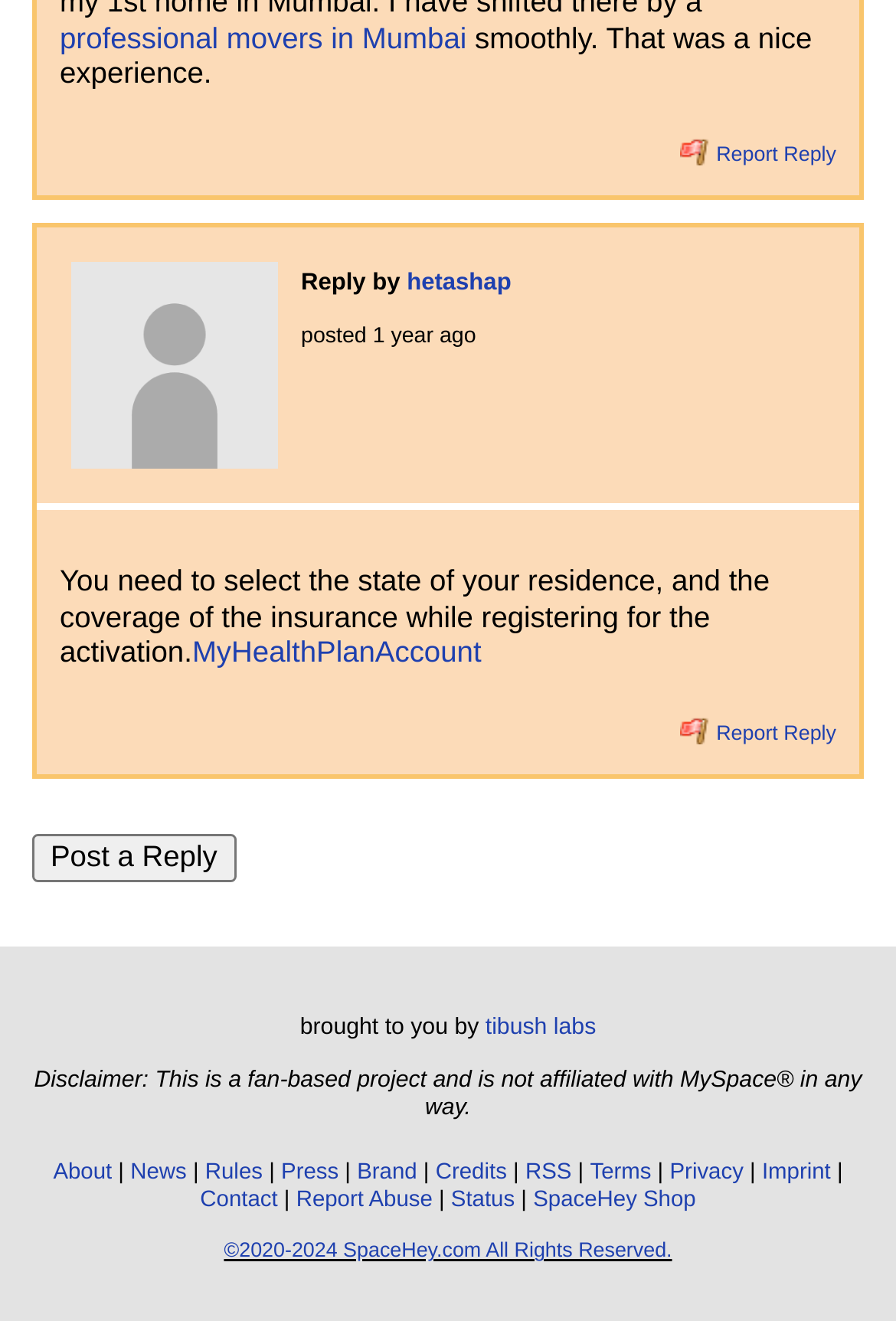Respond to the question below with a single word or phrase: Who replied to the conversation?

hetashap